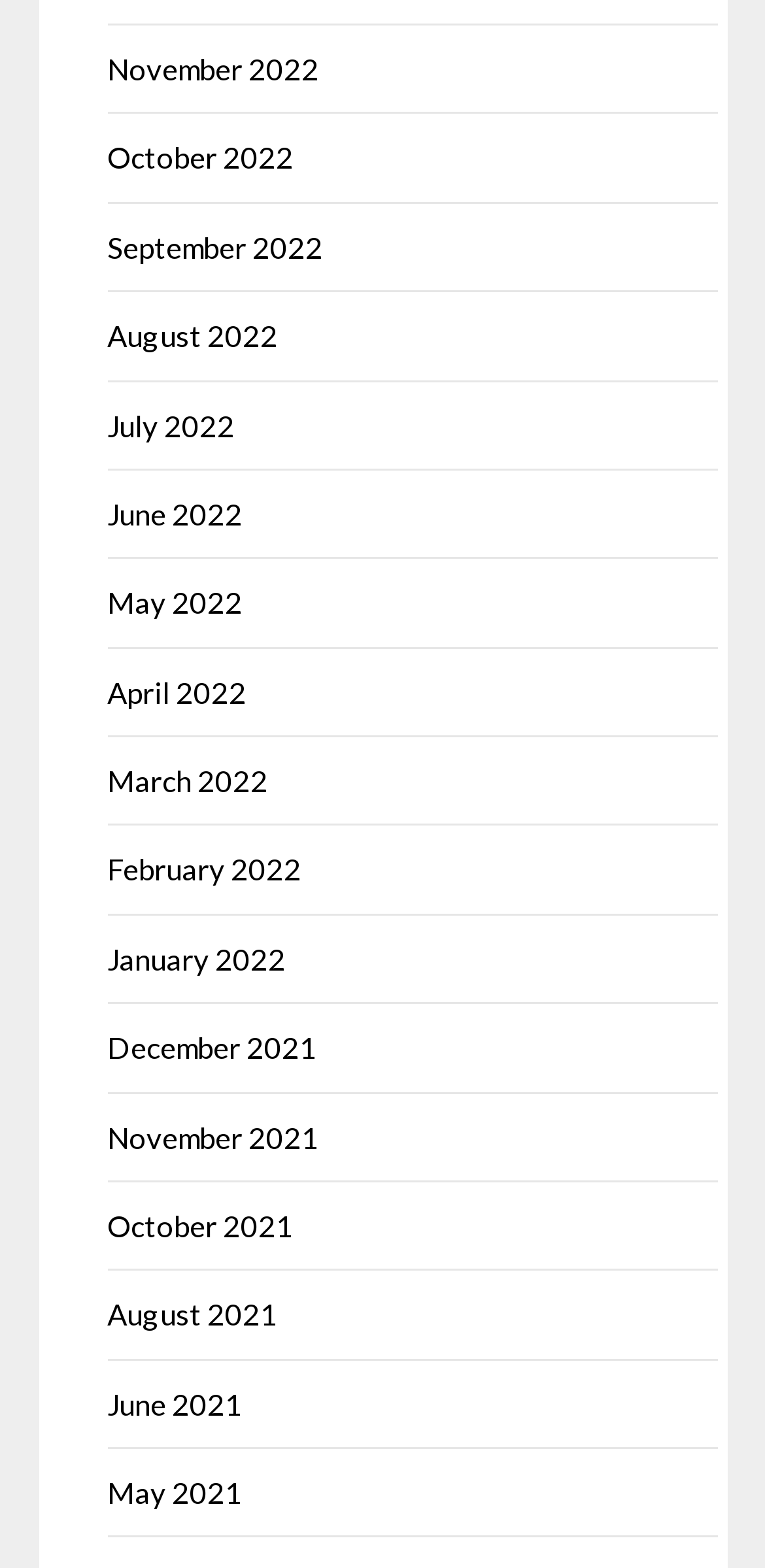Are there any gaps in the months listed?
Using the screenshot, give a one-word or short phrase answer.

No